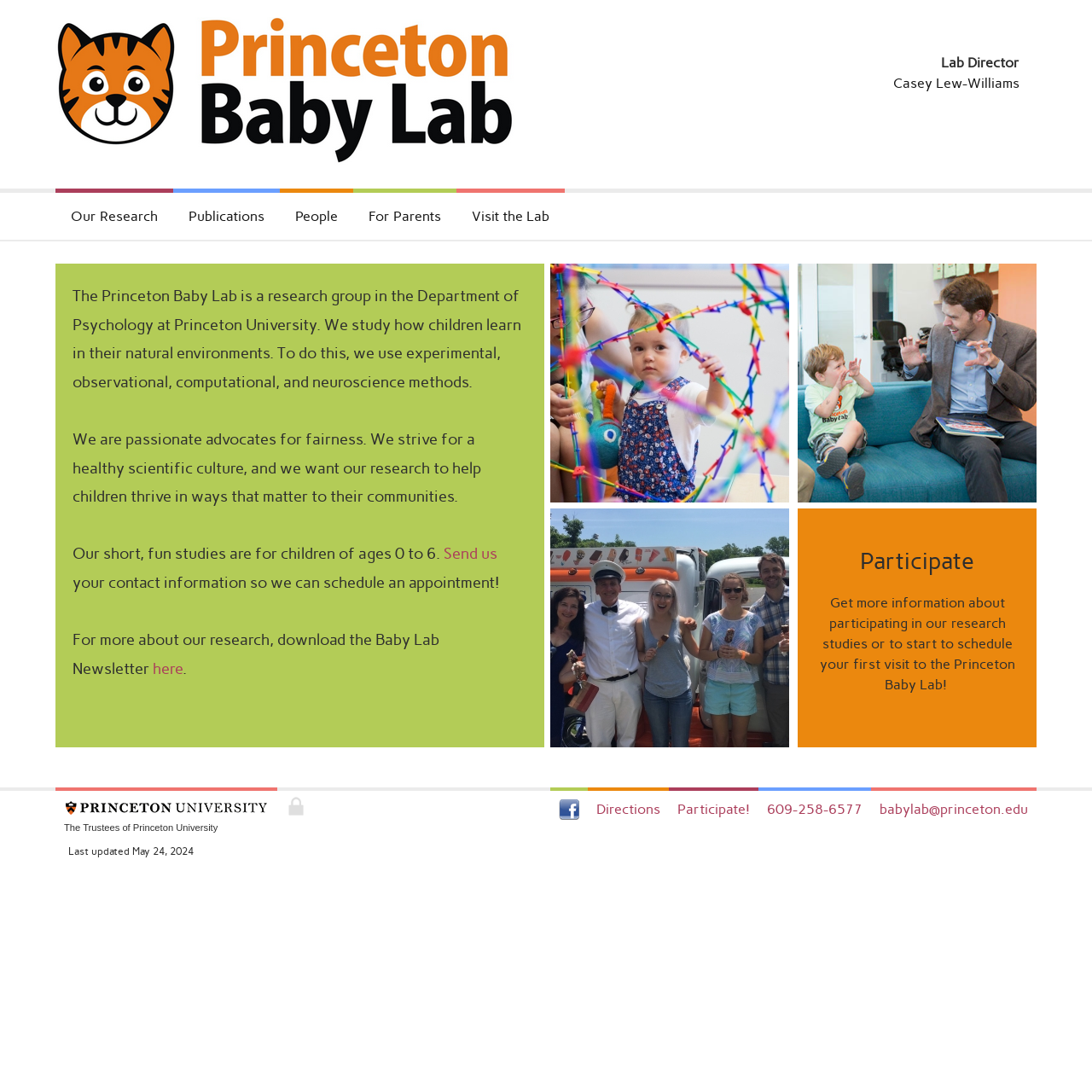Given the description "Participate!", determine the bounding box of the corresponding UI element.

[0.612, 0.724, 0.695, 0.759]